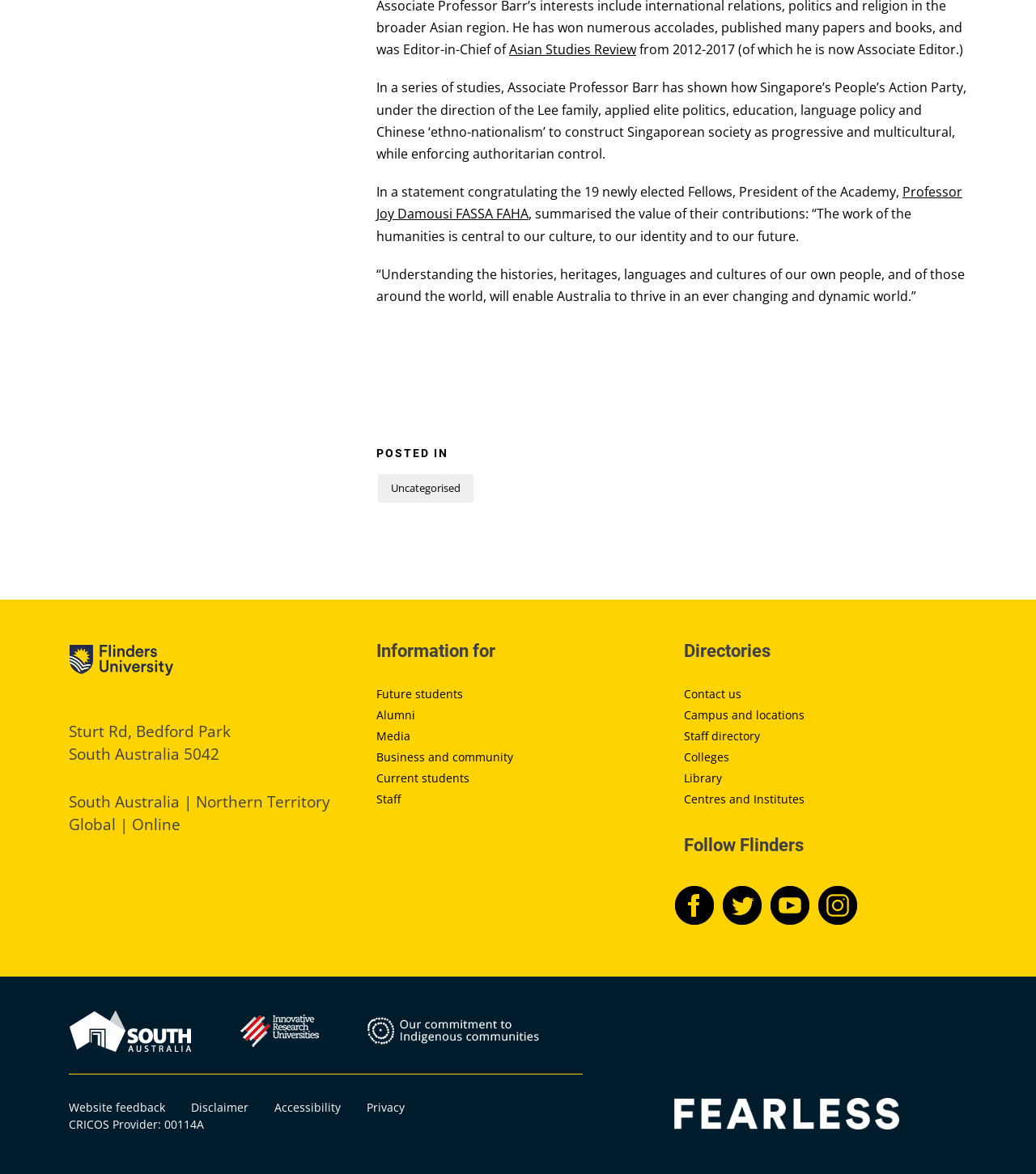What is the CRICOS provider number of the university?
Answer the question with a single word or phrase, referring to the image.

00114A